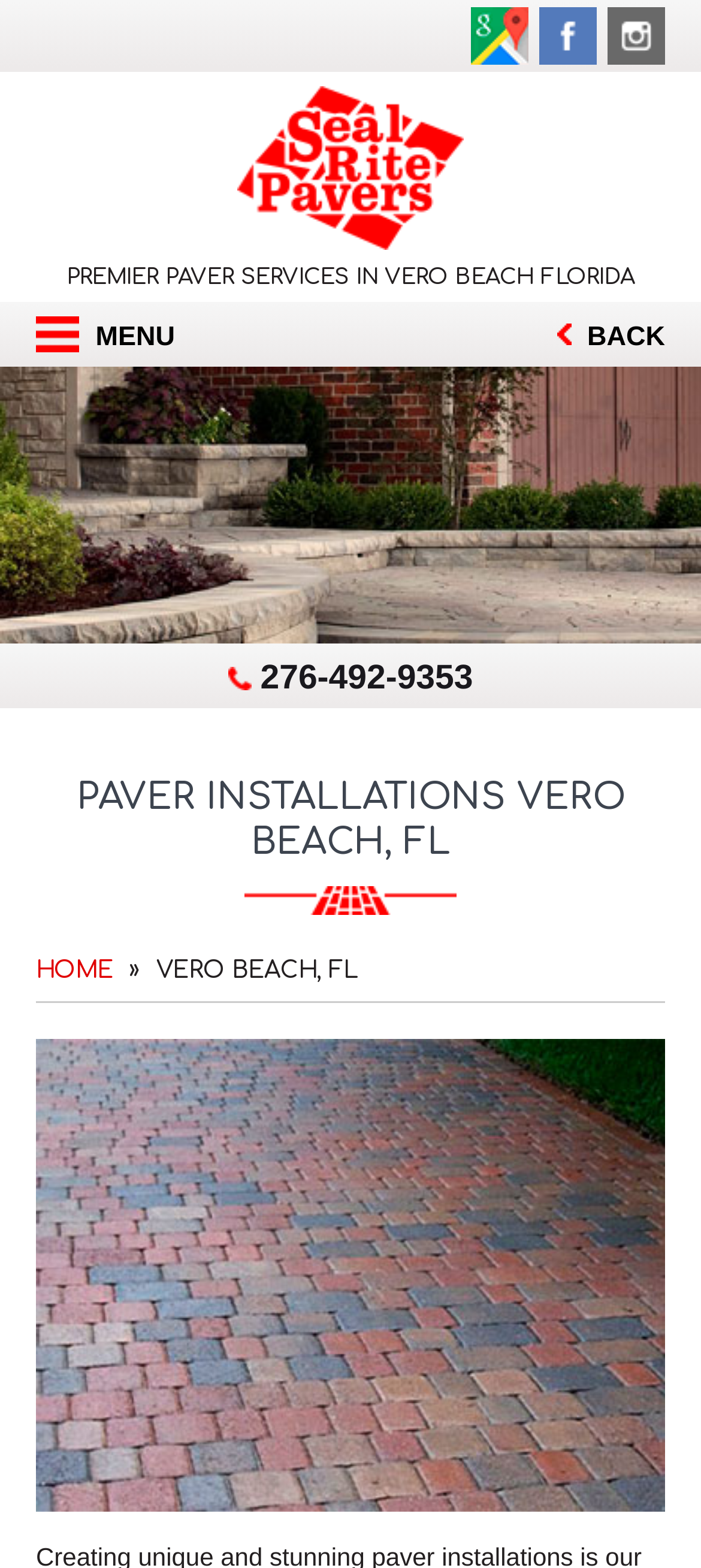Determine the bounding box coordinates for the clickable element to execute this instruction: "visit GBM". Provide the coordinates as four float numbers between 0 and 1, i.e., [left, top, right, bottom].

[0.672, 0.026, 0.754, 0.045]